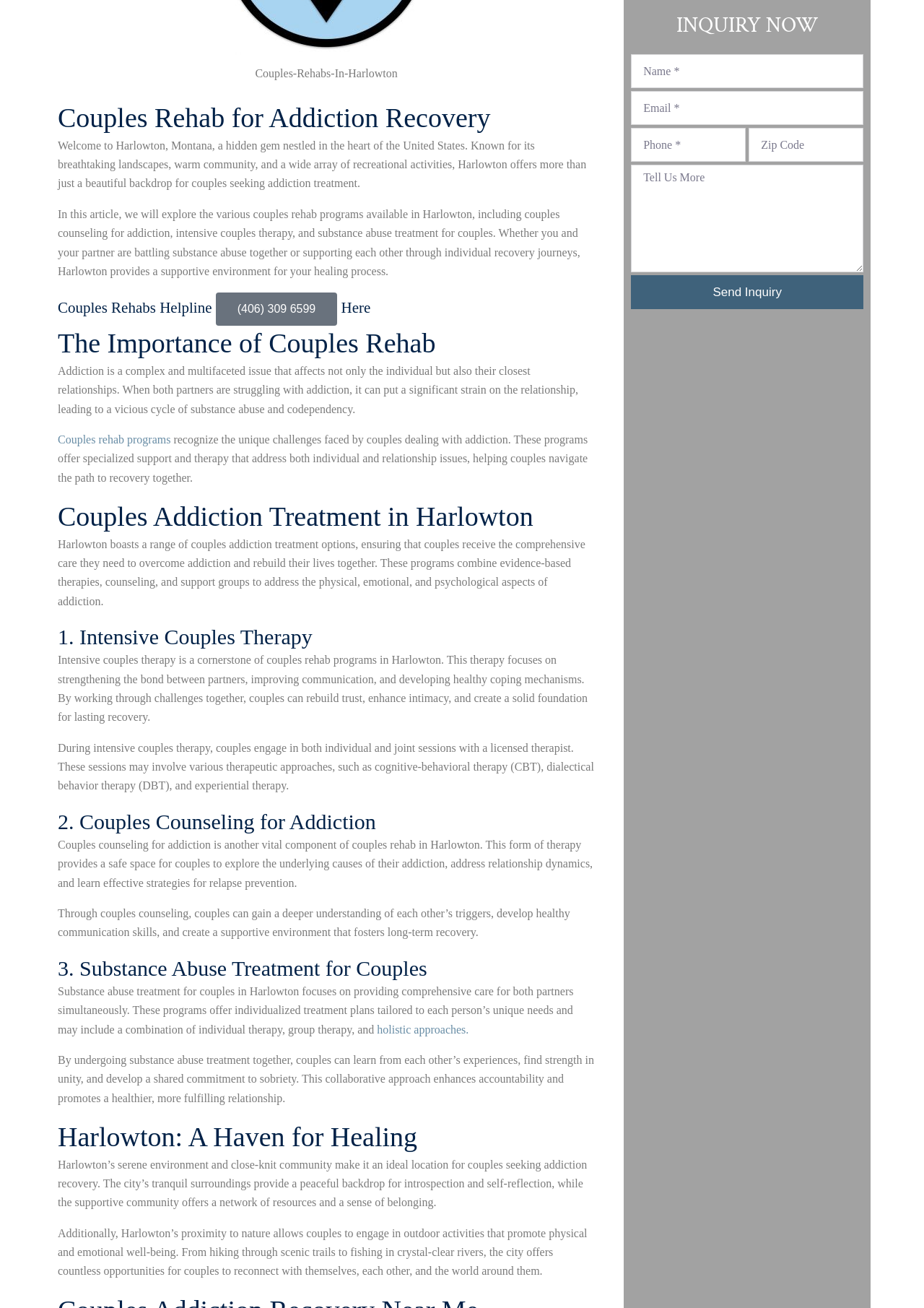Given the element description, predict the bounding box coordinates in the format (top-left x, top-left y, bottom-right x, bottom-right y), using floating point numbers between 0 and 1: parent_node: Subject name="form_fields[field_2]" placeholder="Zip Code"

[0.81, 0.098, 0.935, 0.124]